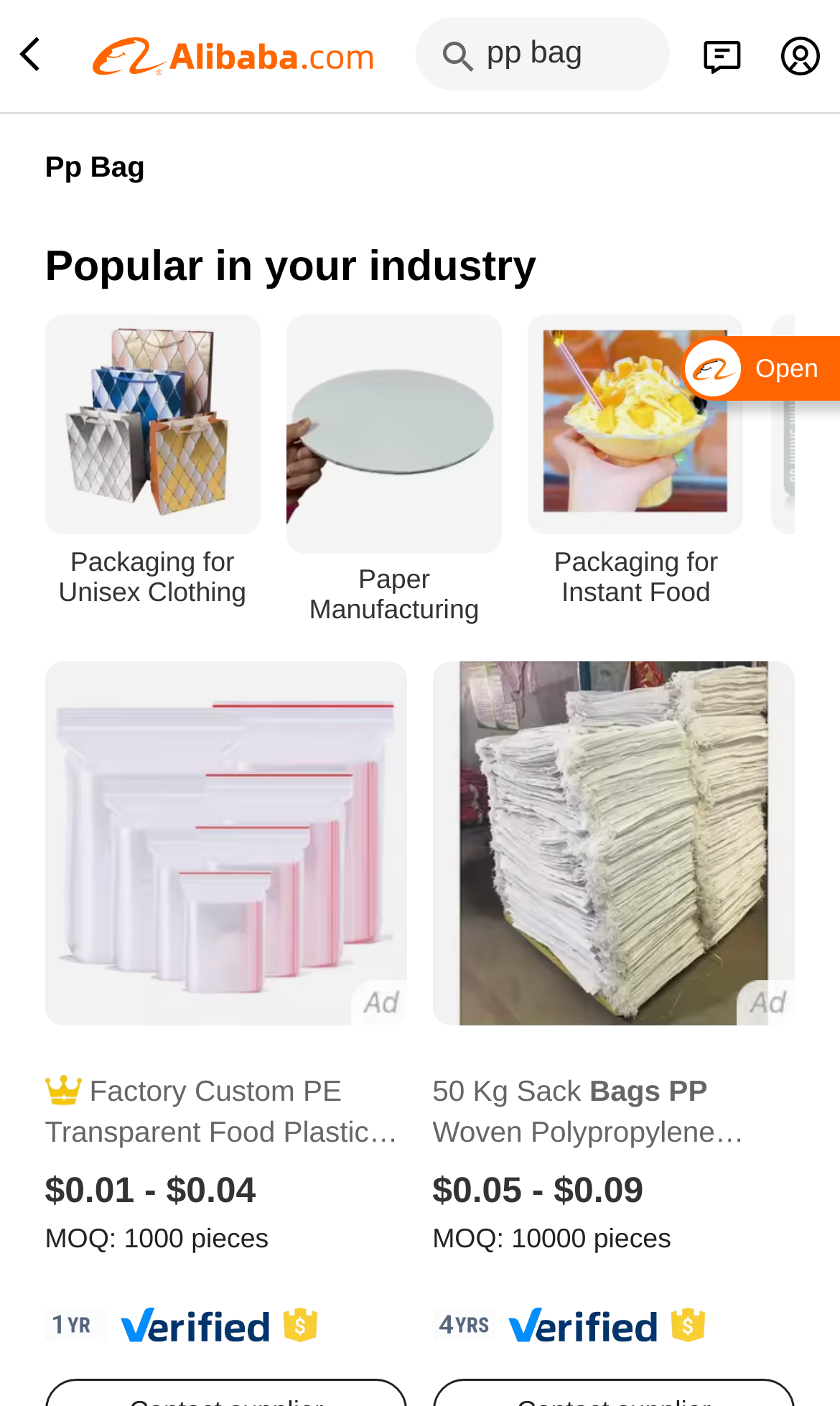Respond with a single word or short phrase to the following question: 
What is the text in the search box?

pp bag